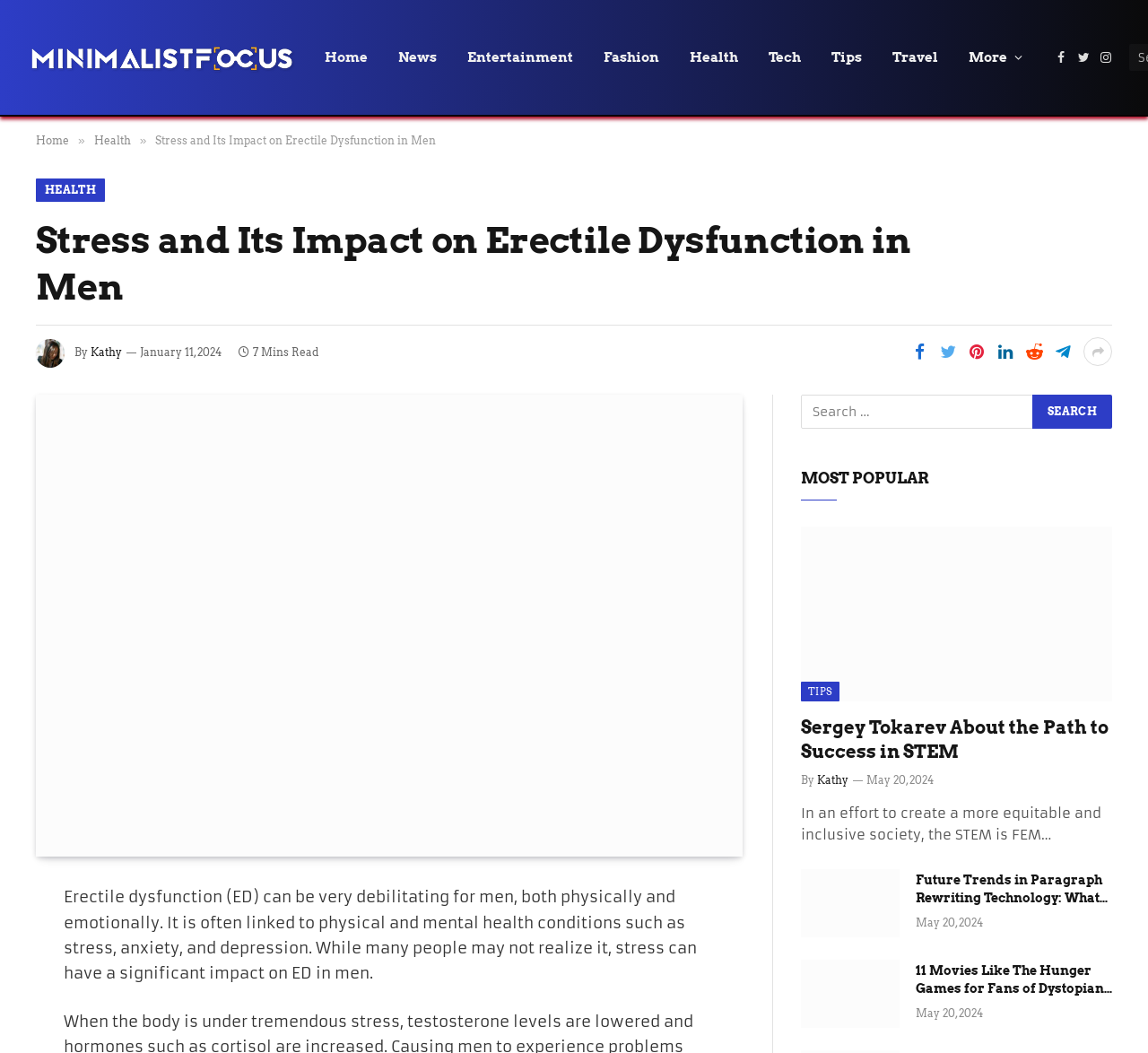Answer this question using a single word or a brief phrase:
What is the topic of the article?

Stress and Erectile Dysfunction